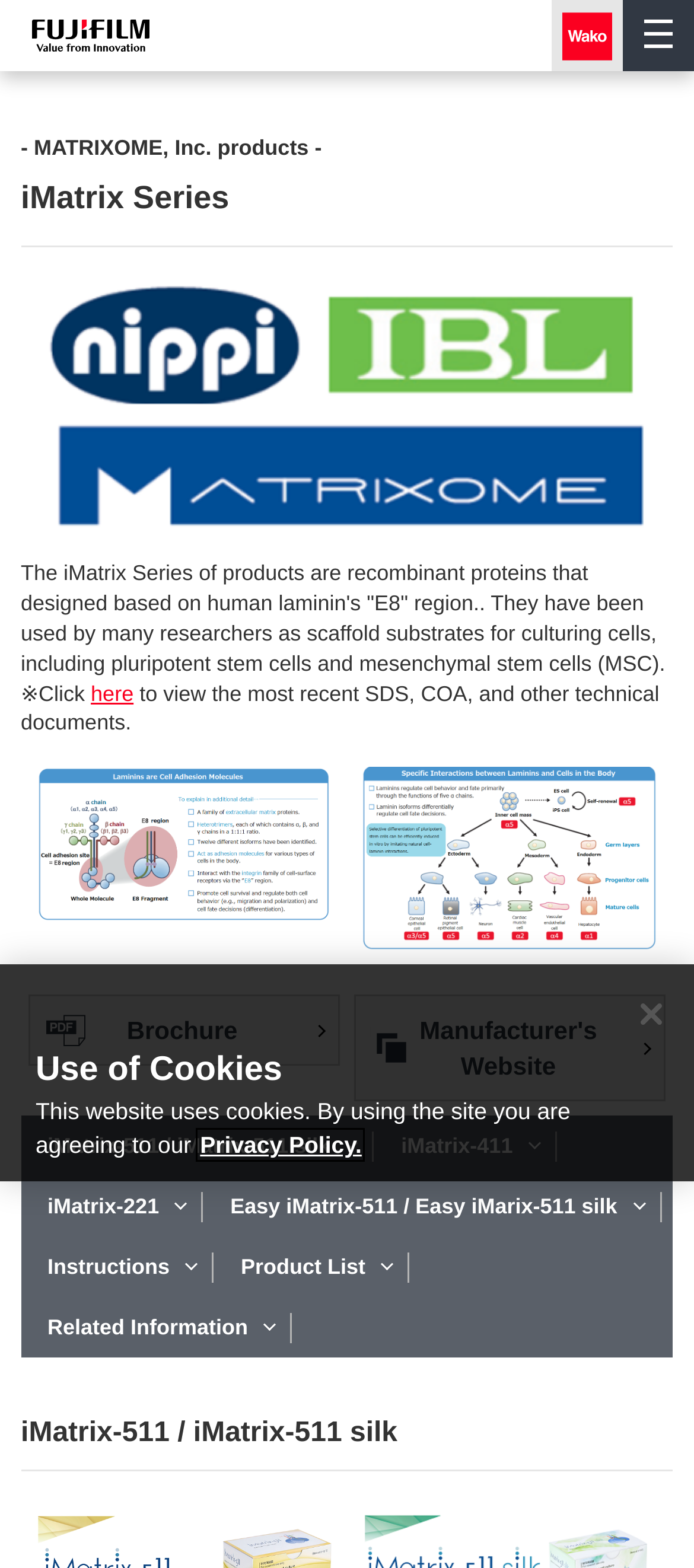Could you provide the bounding box coordinates for the portion of the screen to click to complete this instruction: "Download the Brochure"?

[0.04, 0.635, 0.49, 0.68]